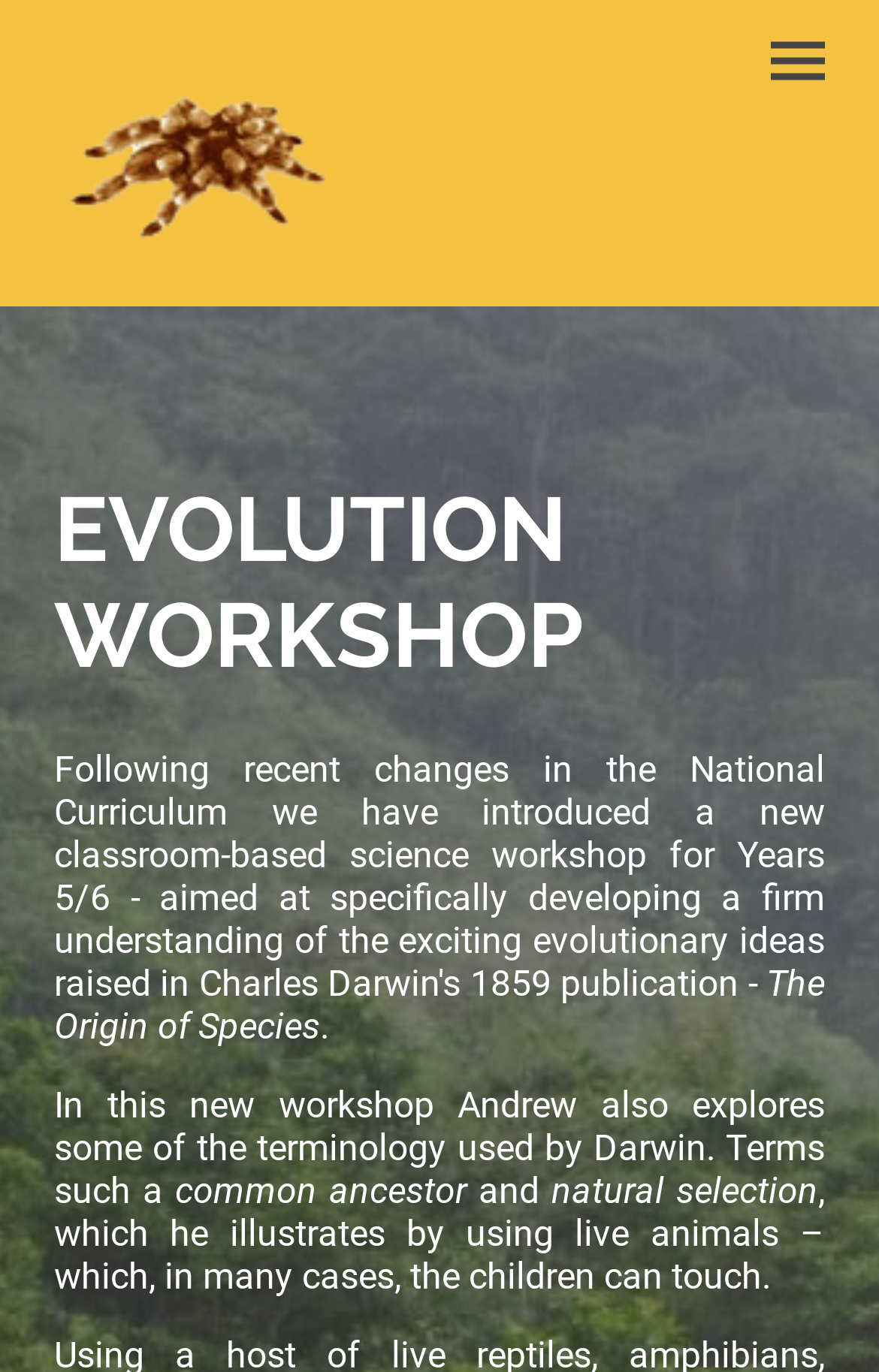Describe in detail what you see on the webpage.

The webpage is about Andrew Smith's Evolution workshop for schools, focusing on live animal educational experiences. At the top left of the page, there is a link, and on the top right, there is a checkbox accompanied by an image. Below these elements, a prominent heading "EVOLUTION WORKSHOP" is displayed, spanning across the entire width of the page.

Further down, there are several blocks of text. The first text block is titled "The Origin of Species", followed by a period. The main content starts below, where Andrew Smith's workshop is described. The text explains that Andrew explores Darwin's terminology, including phrases such as "common ancestor", "and", and "natural selection". The workshop also involves live animals, which children can touch in many cases.

Overall, the webpage is informative, providing details about Andrew Smith's Evolution workshop, its content, and the interactive experiences it offers to school children.